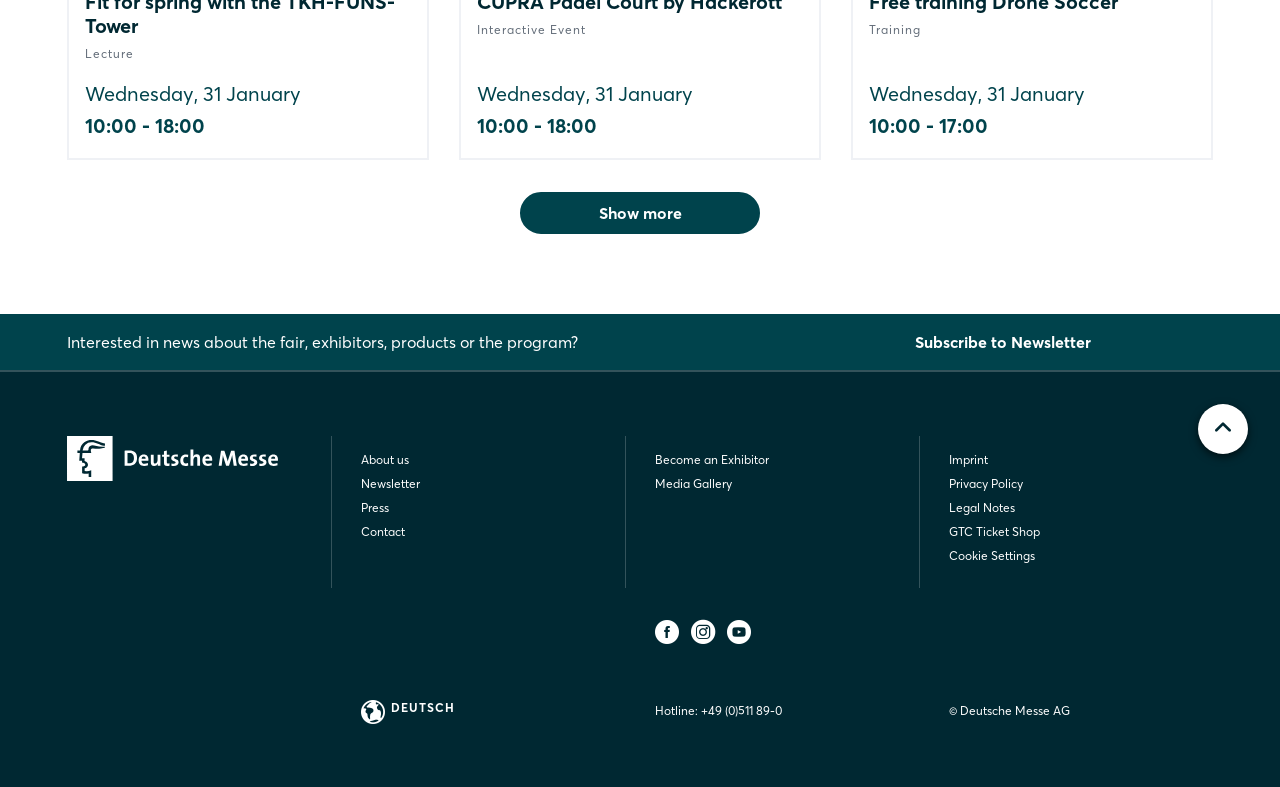Locate the bounding box coordinates of the area where you should click to accomplish the instruction: "Contact us".

[0.282, 0.665, 0.488, 0.686]